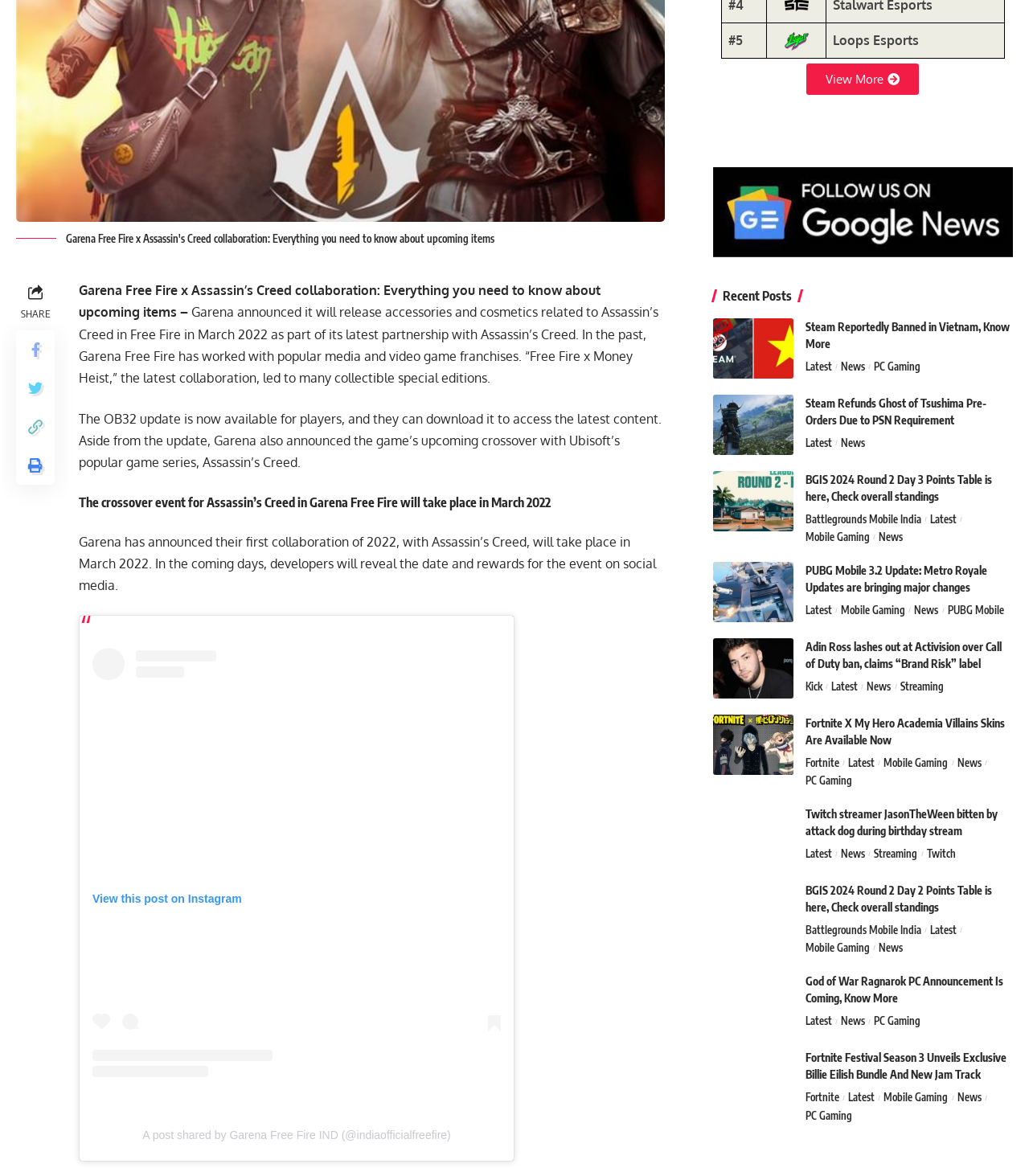Based on the element description, predict the bounding box coordinates (top-left x, top-left y, bottom-right x, bottom-right y) for the UI element in the screenshot: Latest

[0.783, 0.719, 0.817, 0.734]